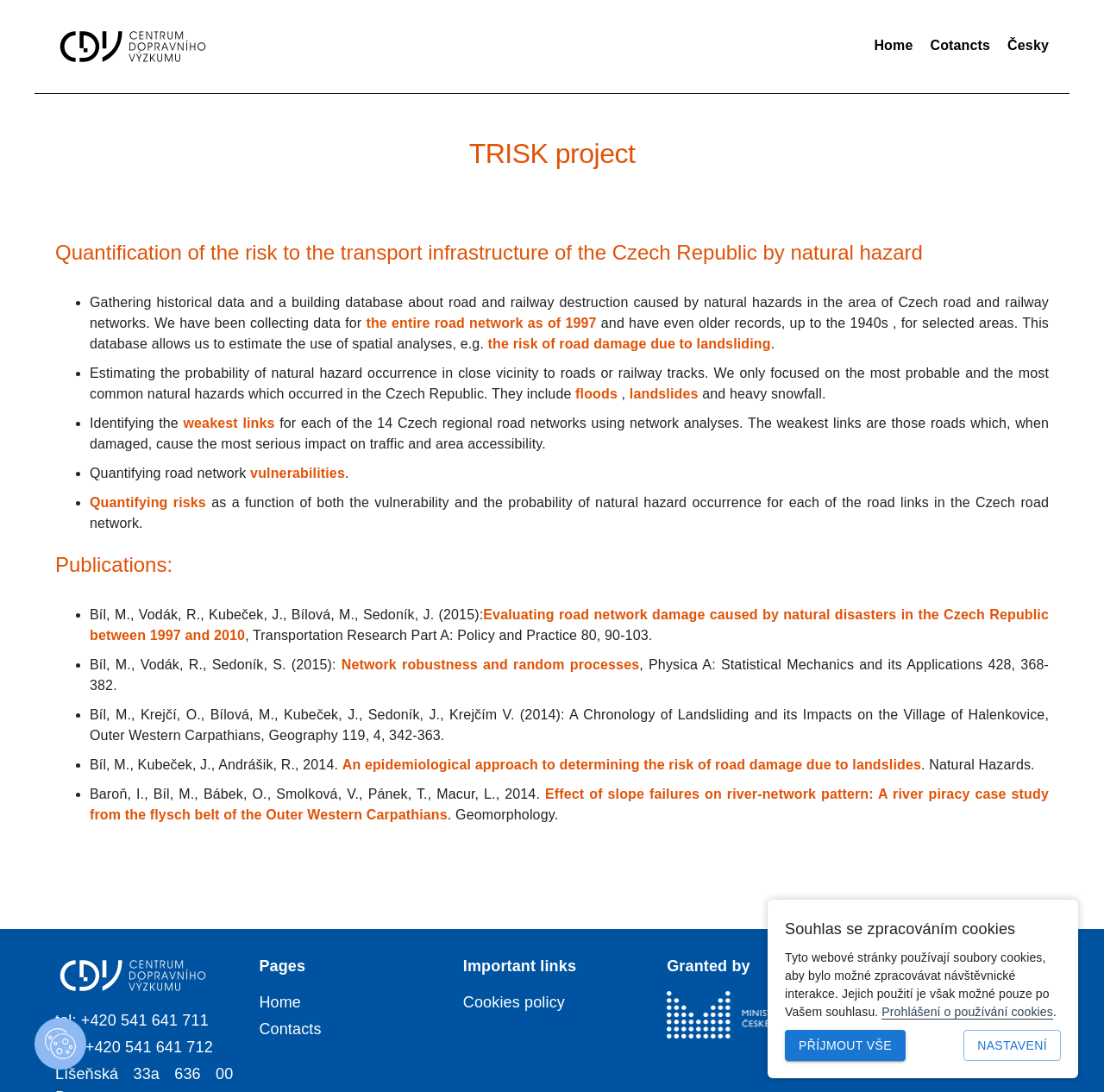Produce an extensive caption that describes everything on the webpage.

The webpage is titled "HomePage | Trisk" and has a prominent heading "Souhlas se zpracováním cookies" (Agreement with cookie processing) at the top, accompanied by a brief description and two buttons, "PŘÍJMOUT VŠE" (Accept all) and "NASTAVENÍ" (Settings). 

Below this section, there is a logo image on the left, and a navigation menu with links to "Home", "Contacts", and "Česky" (Czech) on the right. 

The main content of the page is divided into sections, starting with a heading "TRISK project" and a subheading that describes the project's goal of quantifying the risk to the transport infrastructure of the Czech Republic by natural hazards. 

The following sections are organized as a list of bullet points, each describing a specific aspect of the project, such as gathering historical data, estimating the probability of natural hazard occurrence, identifying the weakest links in the road network, and quantifying road network vulnerabilities. 

Each bullet point is accompanied by a brief description, and some of them include links to more information. 

Further down the page, there is a section titled "Publications:" that lists several research papers related to the project, with links to the full texts. 

At the bottom of the page, there are additional links to "Pages", "Important links", and "Granted by", as well as contact information, including phone and fax numbers.